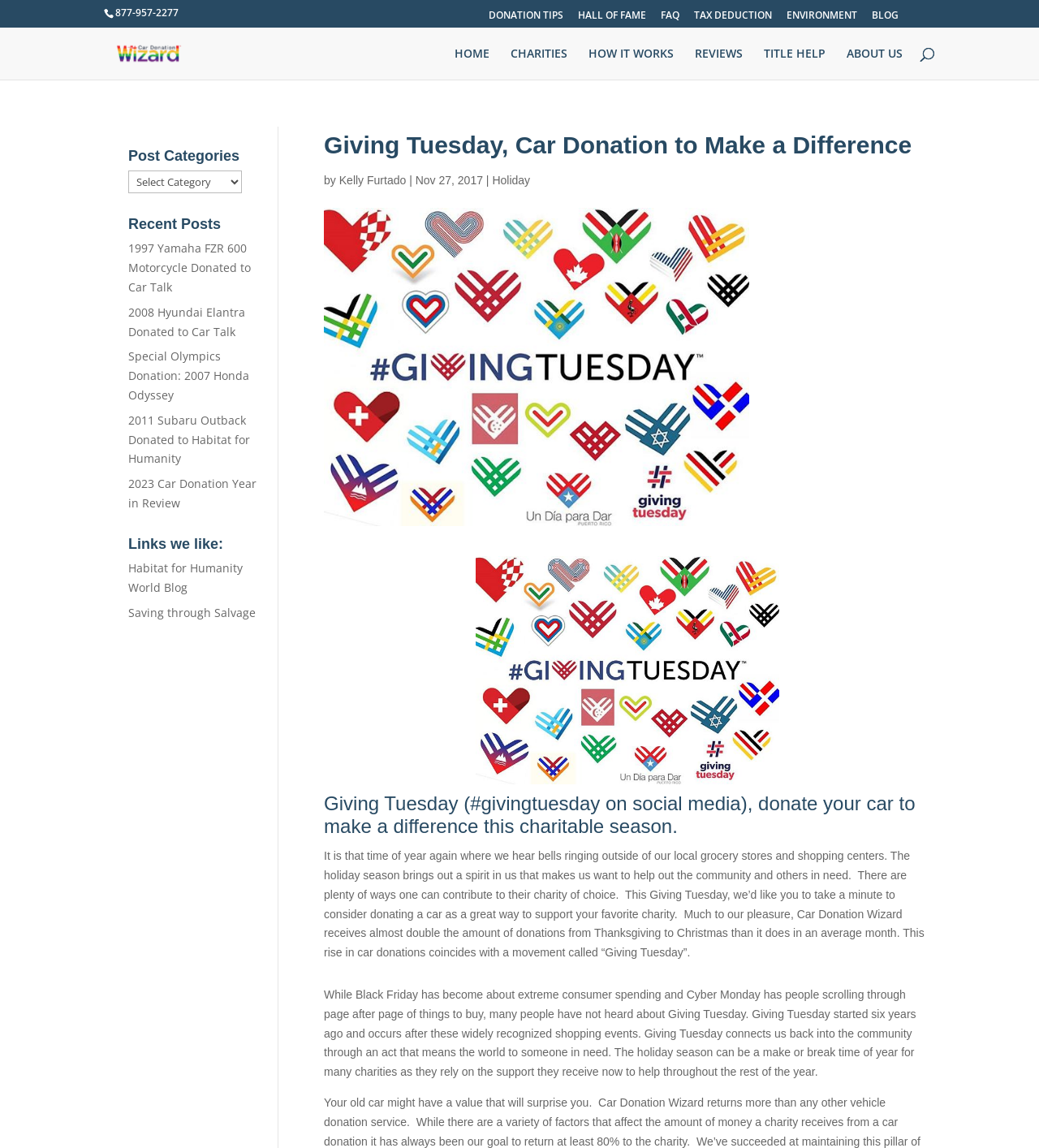Please identify the coordinates of the bounding box that should be clicked to fulfill this instruction: "Go to Pressbooks Directory".

None